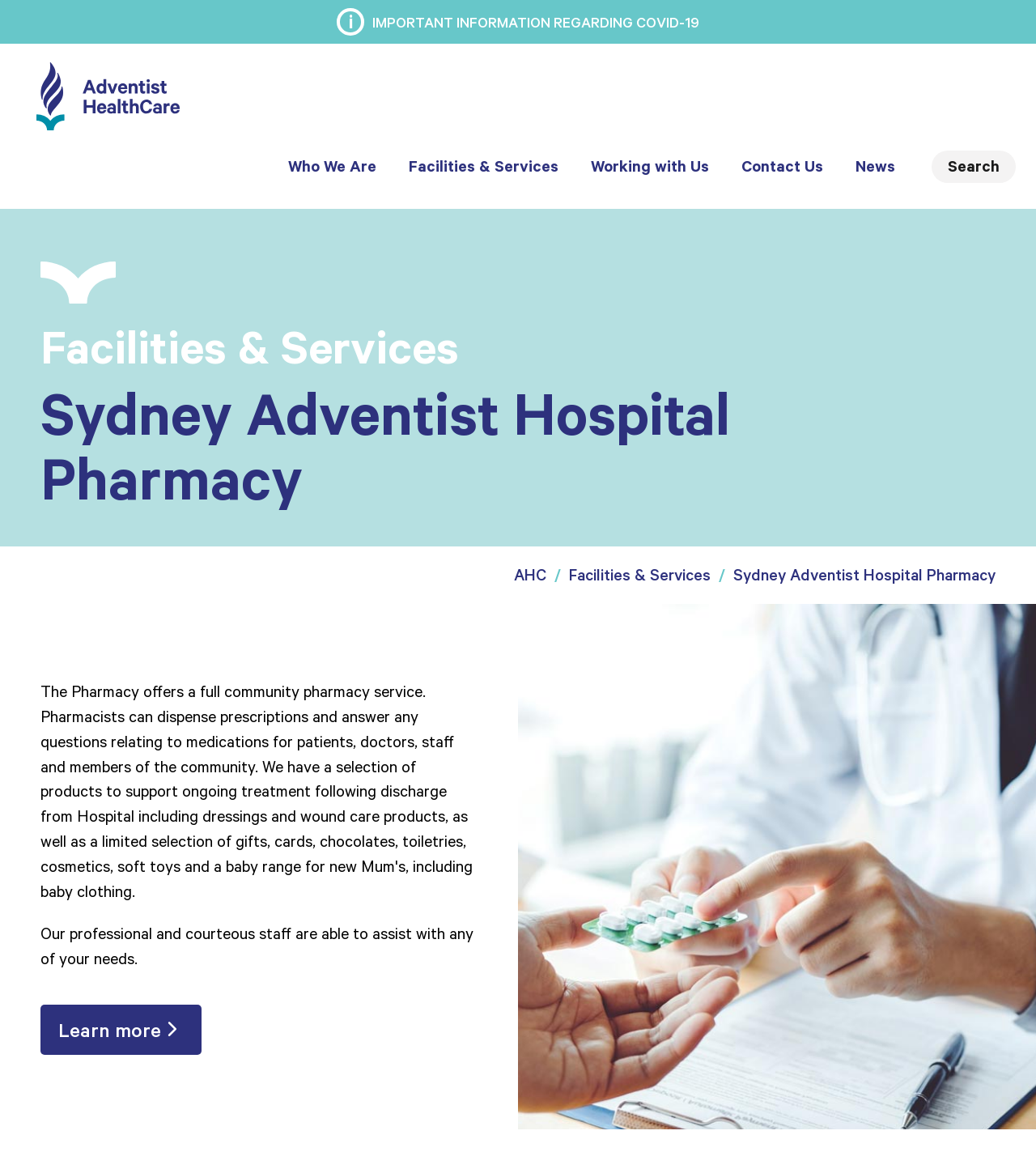Extract the text of the main heading from the webpage.

Sydney Adventist Hospital Pharmacy